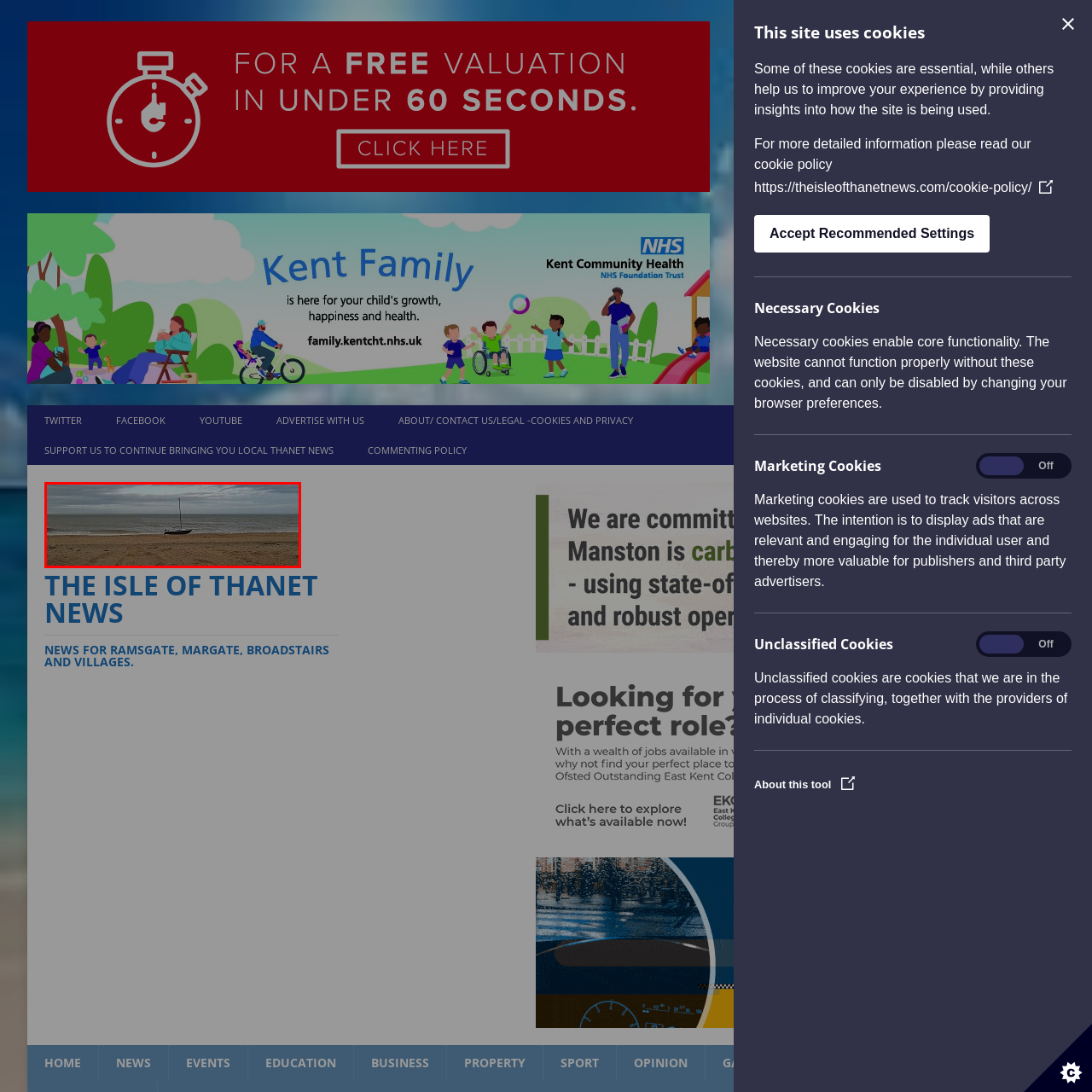Is the boat in the water?
Analyze the highlighted section in the red bounding box of the image and respond to the question with a detailed explanation.

The caption states that the boat is 'resting on the sandy shore', implying that it is not in the water.